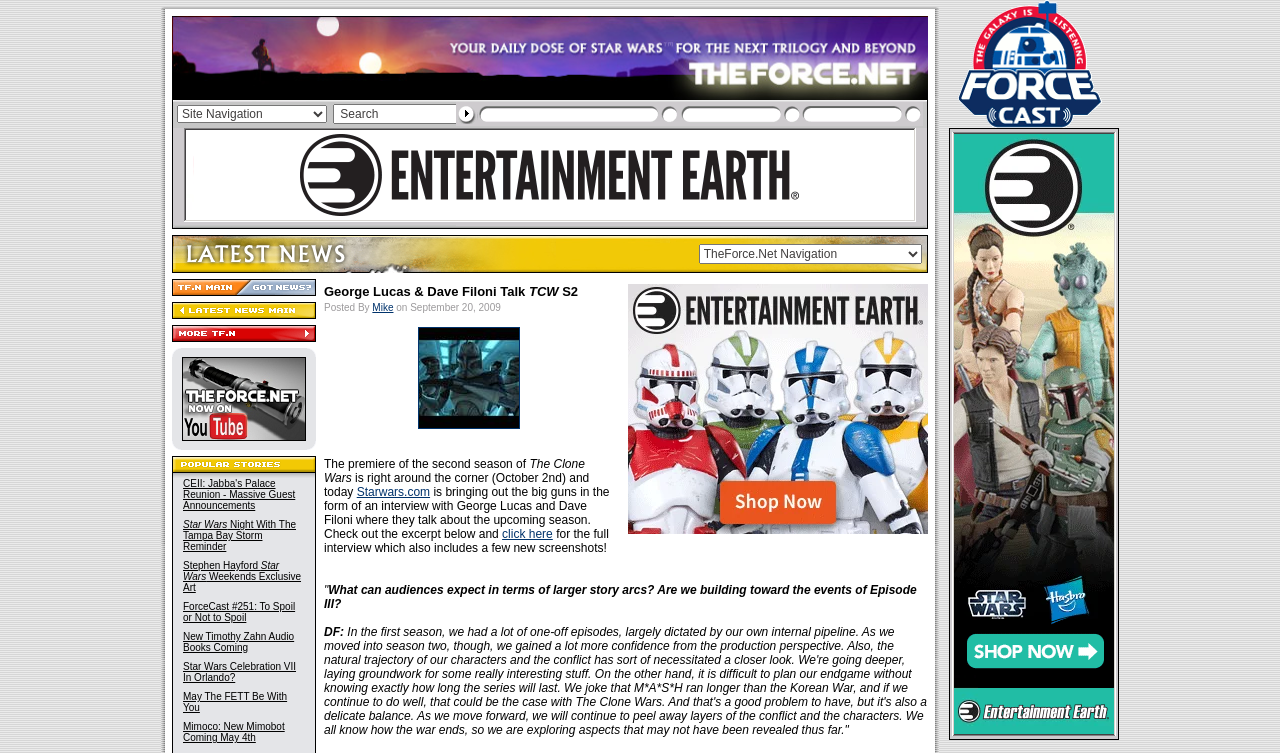Locate the bounding box coordinates of the element to click to perform the following action: 'Navigate to Site Navigation'. The coordinates should be given as four float values between 0 and 1, in the form of [left, top, right, bottom].

[0.138, 0.139, 0.255, 0.163]